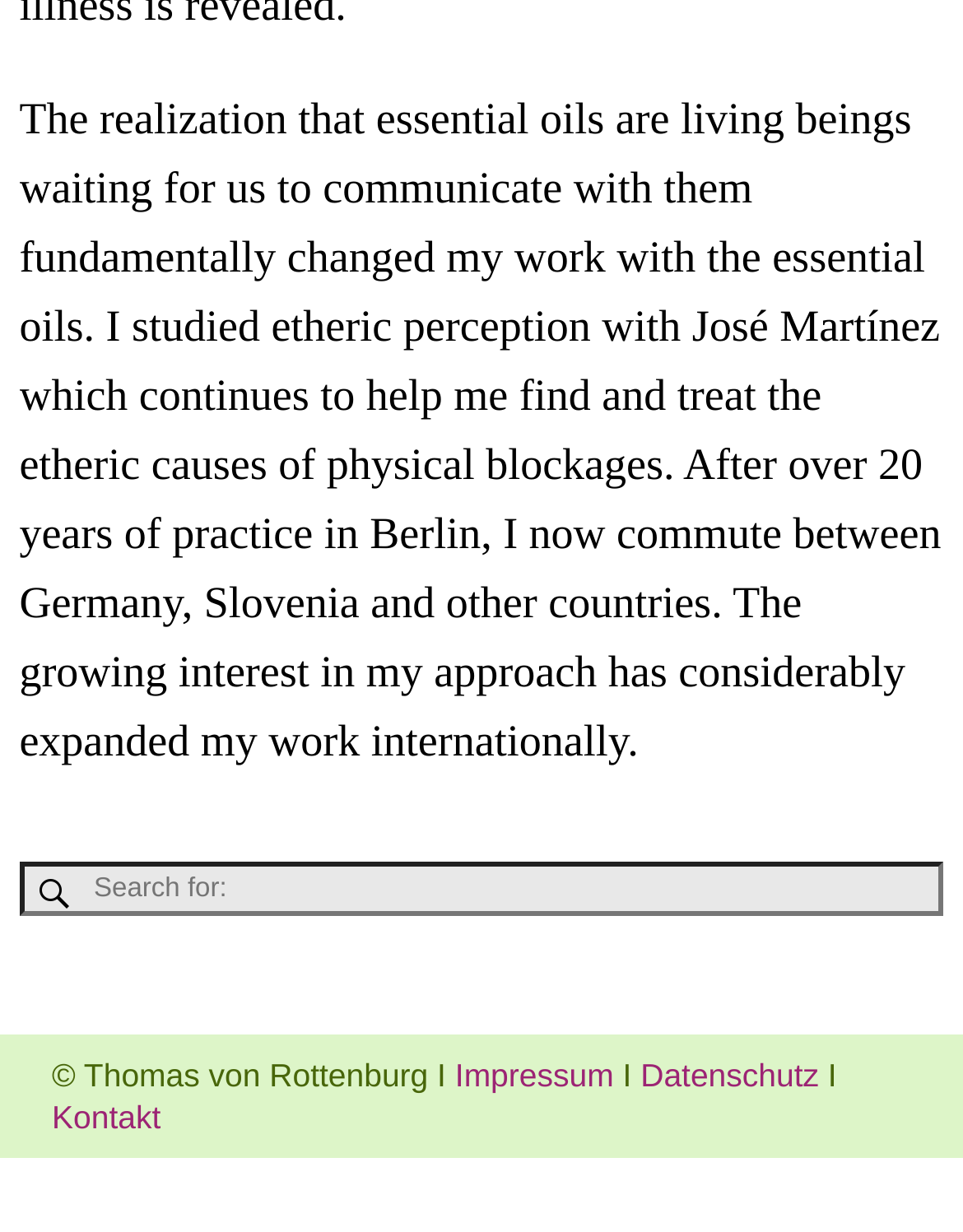What is the copyright holder's name?
Please craft a detailed and exhaustive response to the question.

The copyright information is located at the bottom of the page, and it states '© Thomas von Rottenburg', indicating that Thomas von Rottenburg is the copyright holder.